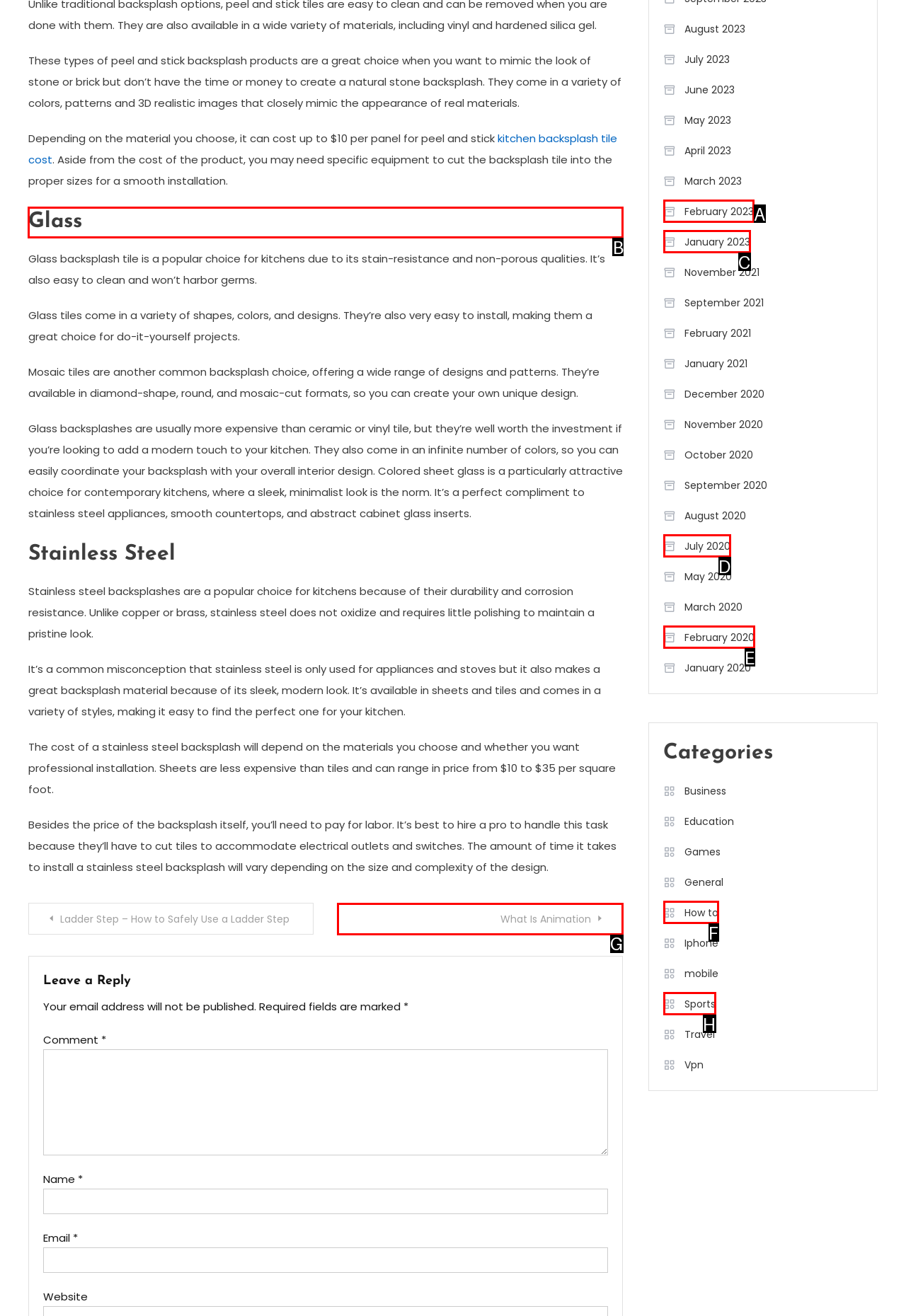Select the correct UI element to complete the task: Click on the 'Glass' heading
Please provide the letter of the chosen option.

B